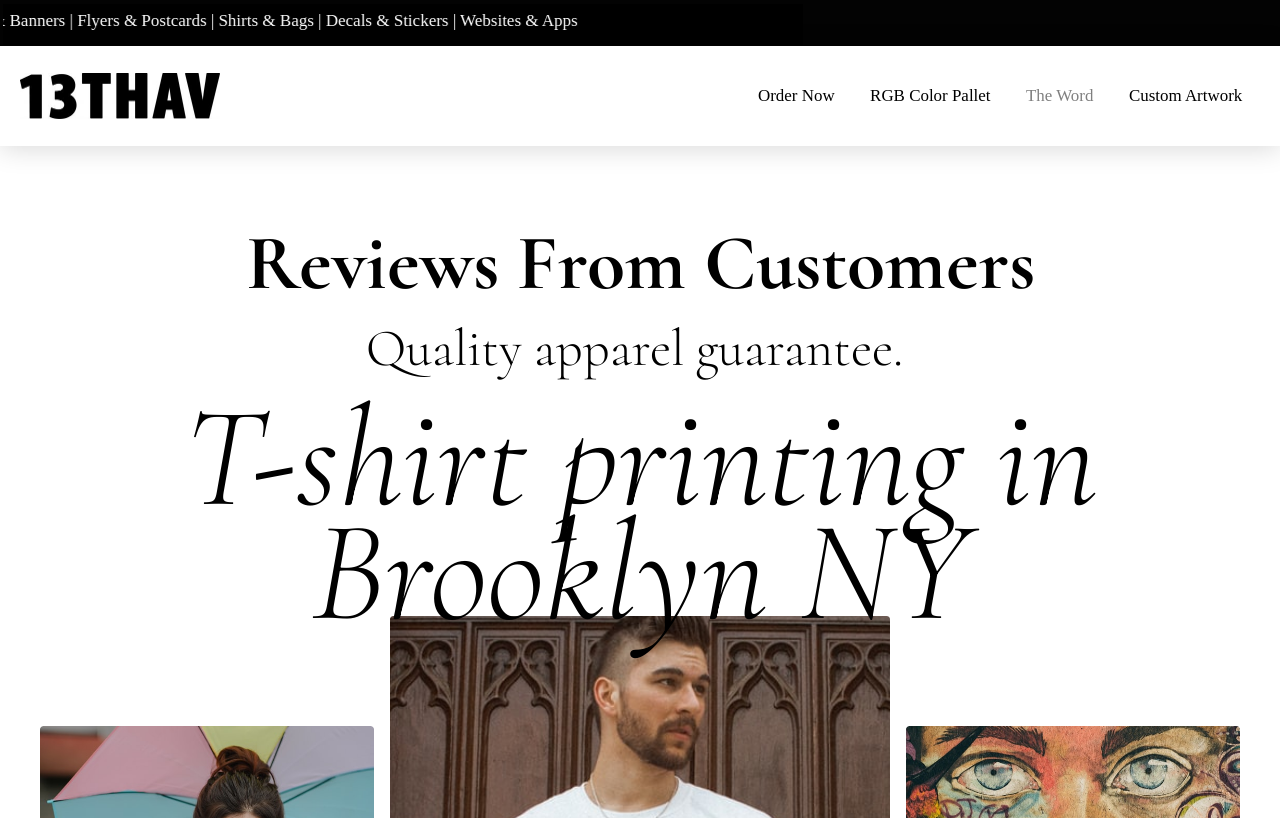From the details in the image, provide a thorough response to the question: What is the location mentioned for T-shirt printing?

I found the heading 'T-shirt printing in Brooklyn NY' in the webpage, which indicates that the T-shirt printing service is located in Brooklyn, New York.